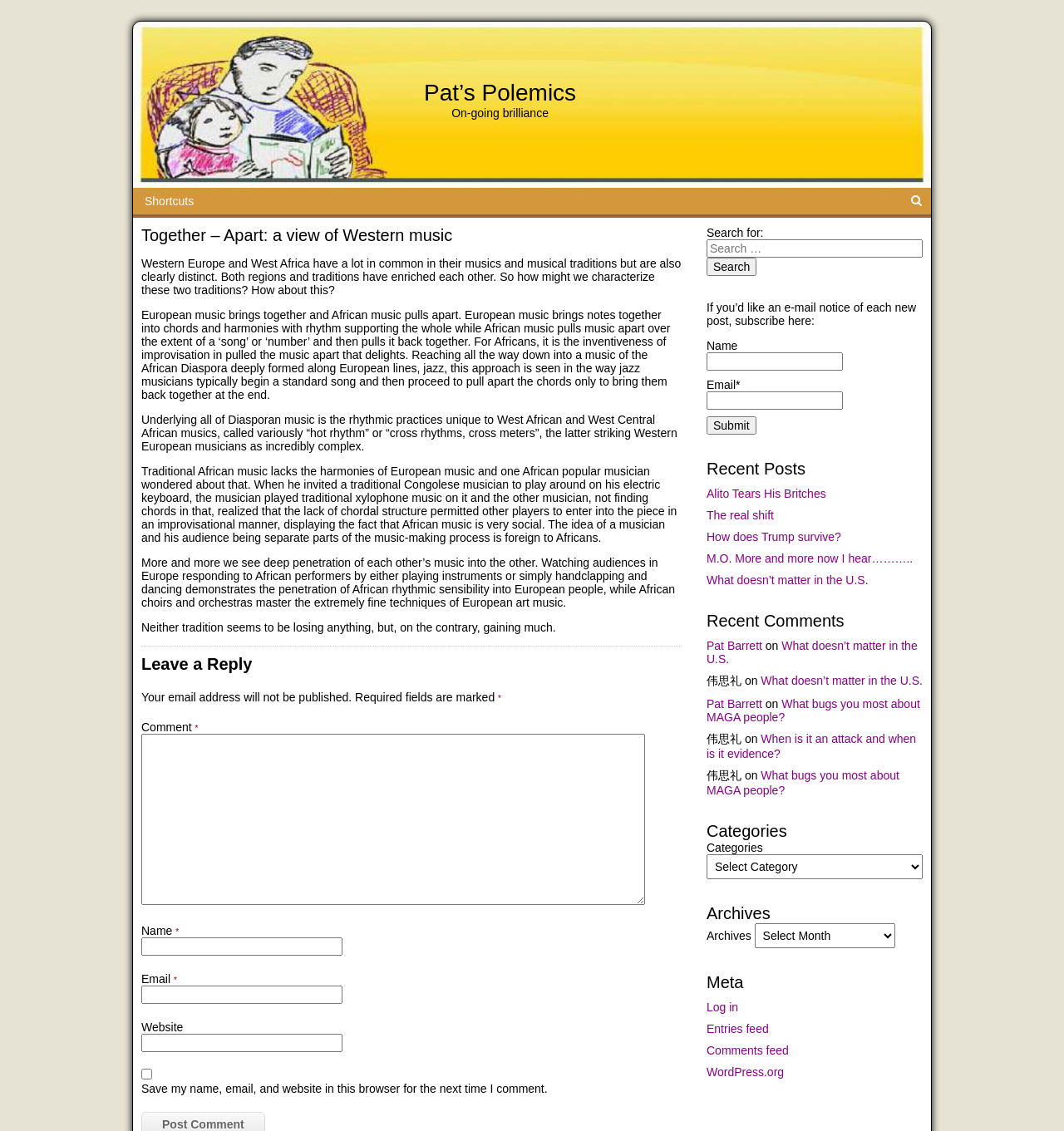Please give the bounding box coordinates of the area that should be clicked to fulfill the following instruction: "Search for something". The coordinates should be in the format of four float numbers from 0 to 1, i.e., [left, top, right, bottom].

[0.664, 0.2, 0.867, 0.244]